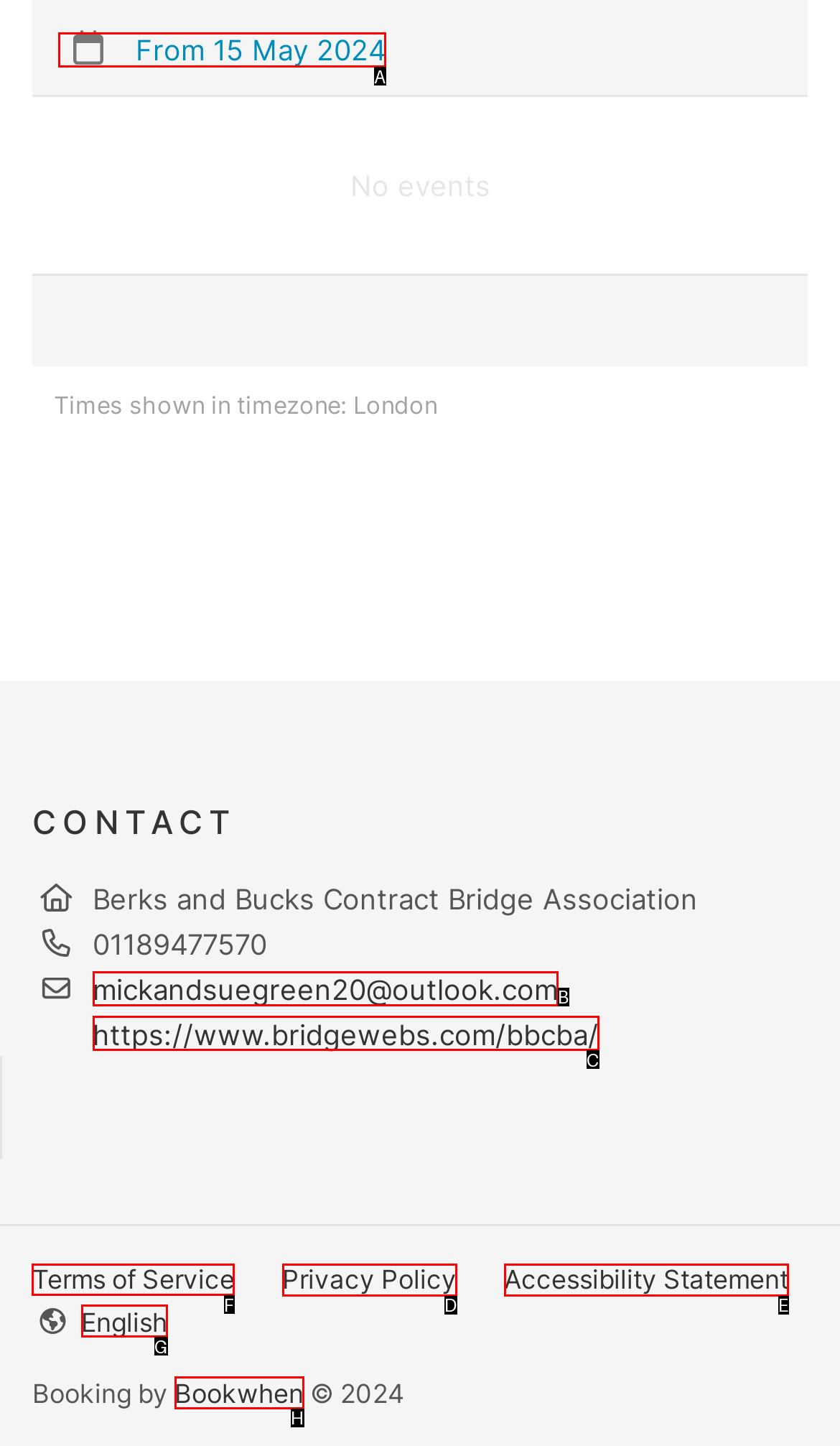Identify the correct HTML element to click to accomplish this task: View the Terms of Service
Respond with the letter corresponding to the correct choice.

F